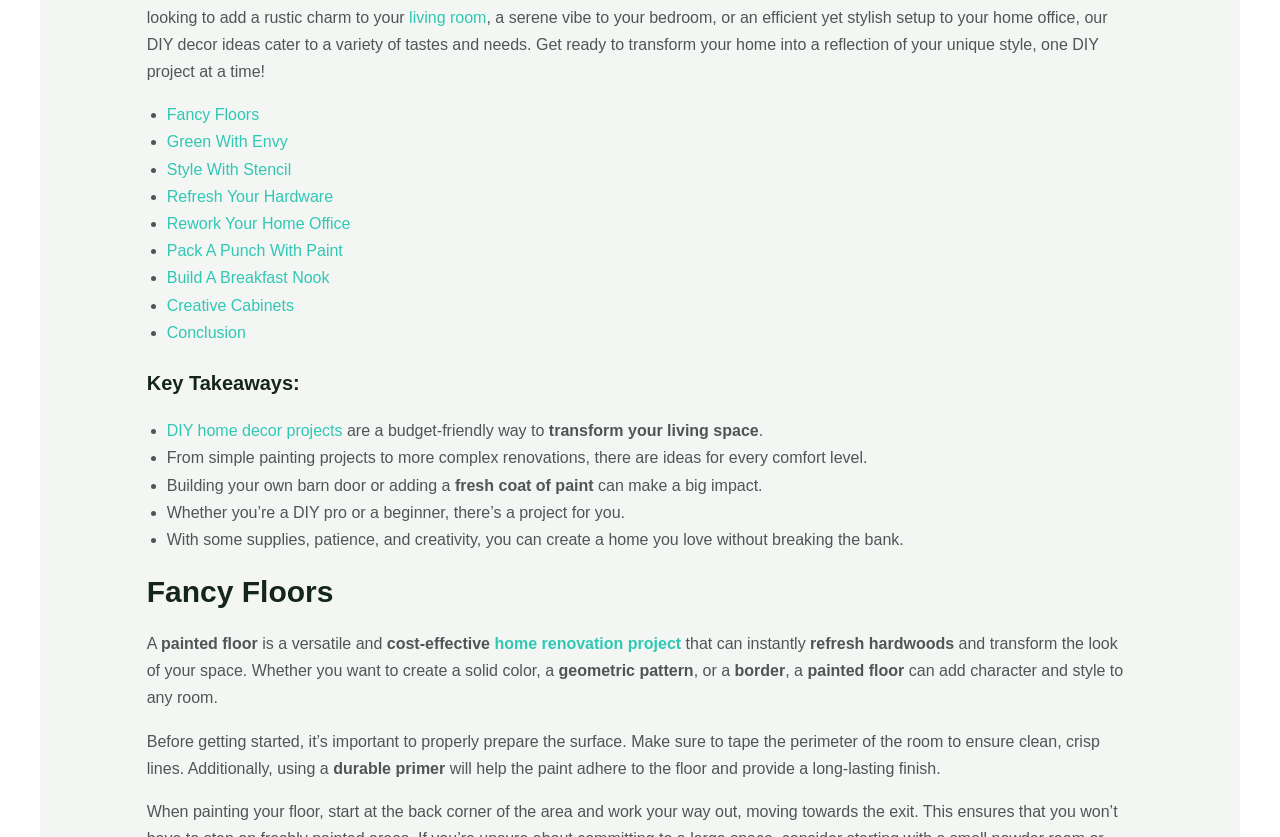Determine the bounding box coordinates for the clickable element to execute this instruction: "Explore 'DIY home decor projects'". Provide the coordinates as four float numbers between 0 and 1, i.e., [left, top, right, bottom].

[0.13, 0.504, 0.268, 0.525]